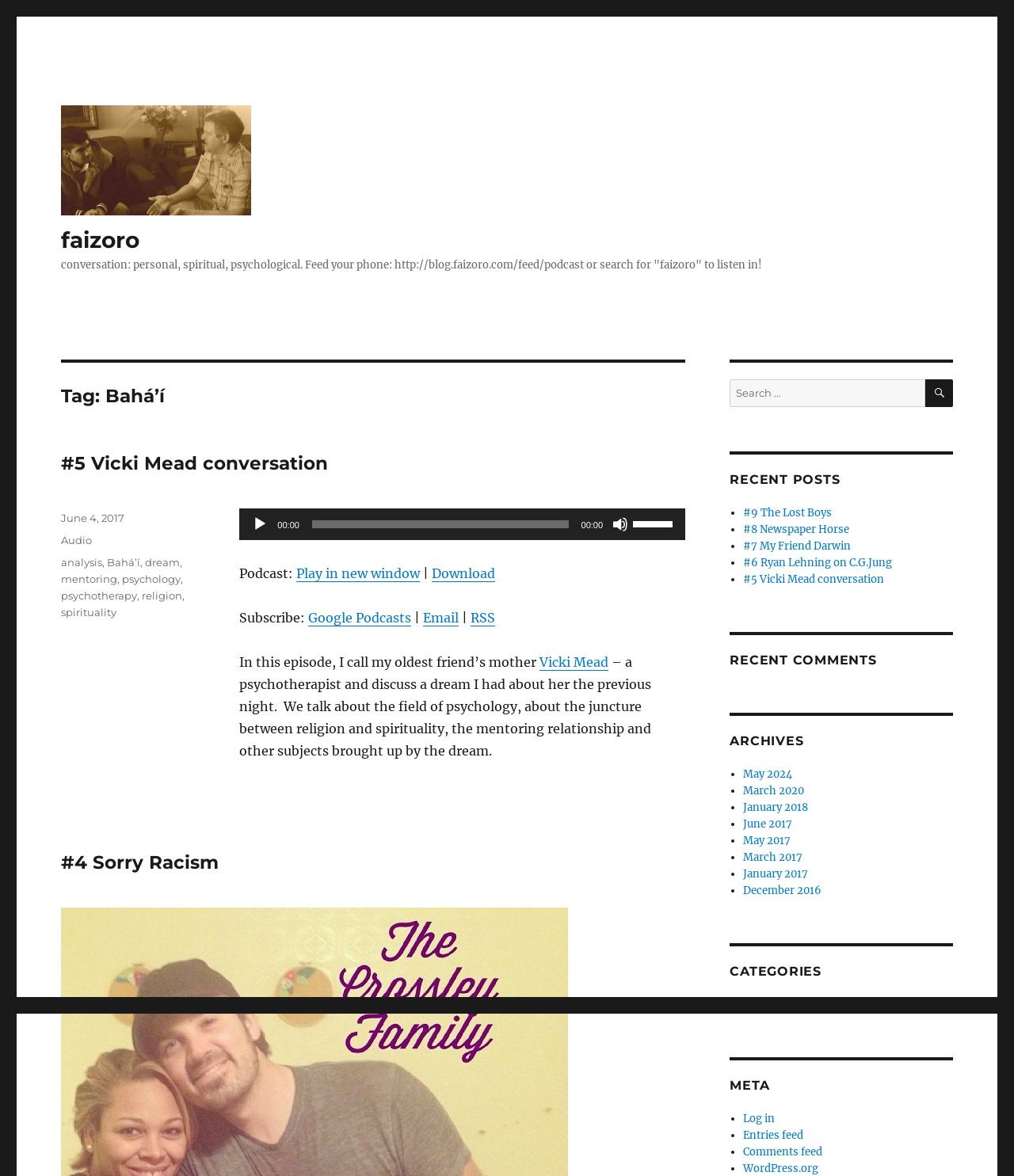Please give the bounding box coordinates of the area that should be clicked to fulfill the following instruction: "Search for a topic". The coordinates should be in the format of four float numbers from 0 to 1, i.e., [left, top, right, bottom].

[0.72, 0.323, 0.912, 0.346]